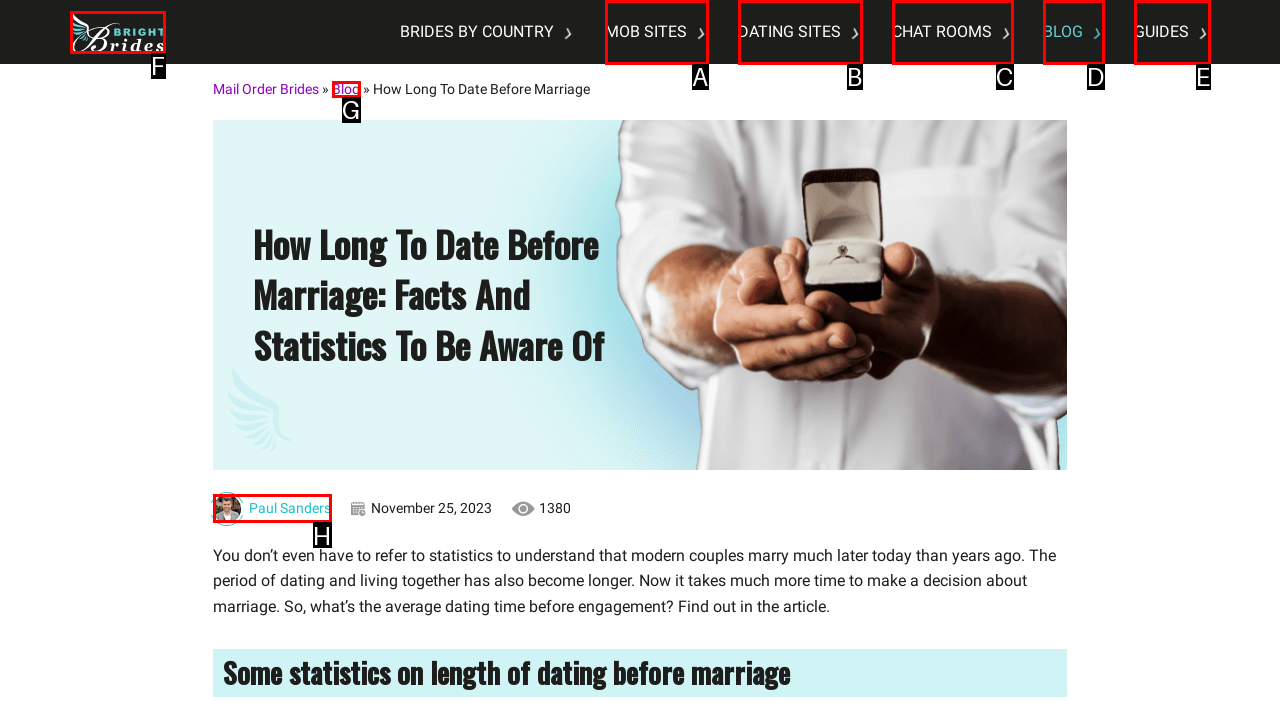Which option corresponds to the following element description: BLOG?
Please provide the letter of the correct choice.

D